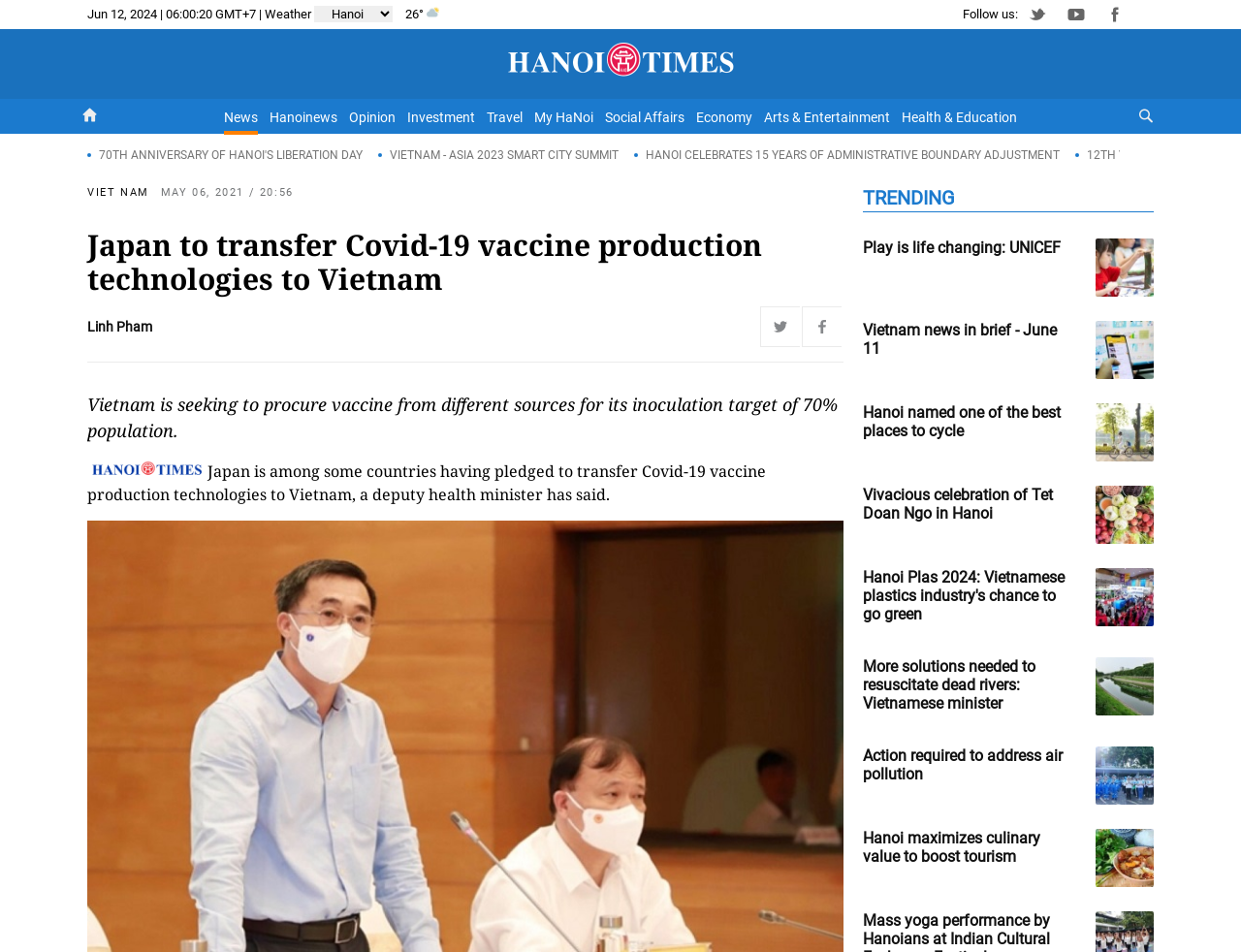What is the current weather temperature?
Based on the image, answer the question with a single word or brief phrase.

26°